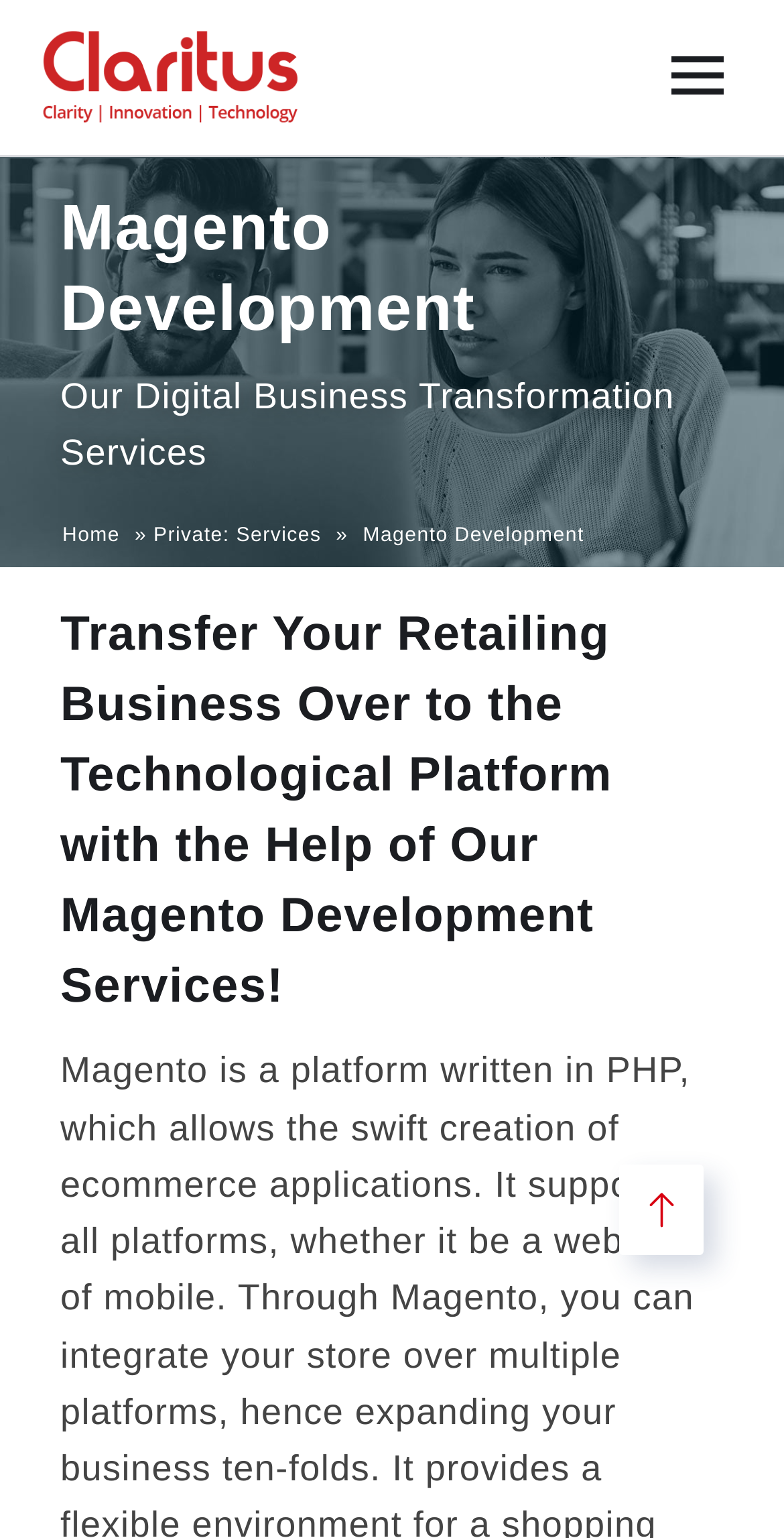What is the navigation menu item after 'Home'?
Answer the question with as much detail as you can, using the image as a reference.

By examining the navigation menu, we can see that the item after 'Home' is 'Private: Services', which is a link.